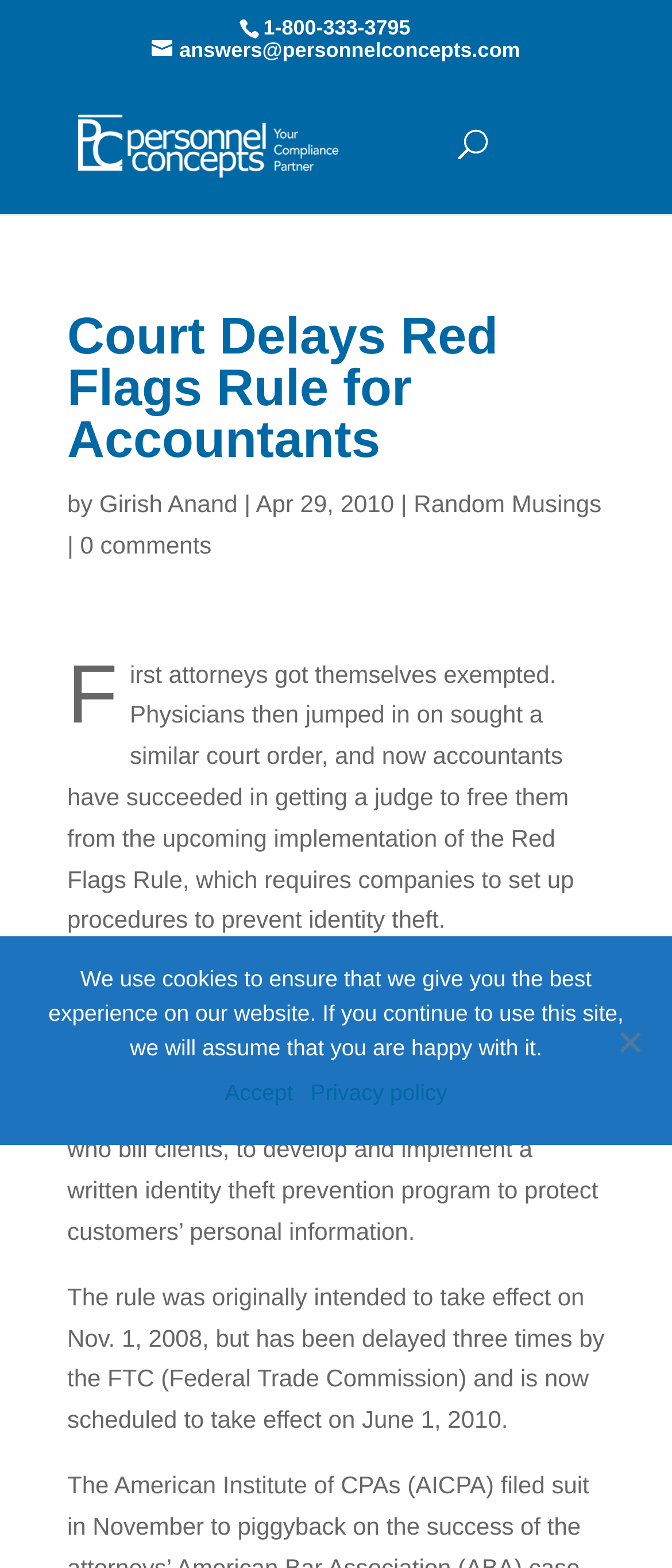Using details from the image, please answer the following question comprehensively:
What is the date of the article?

I found the date by looking at the section below the main heading, where it says 'Apr 29, 2010'.